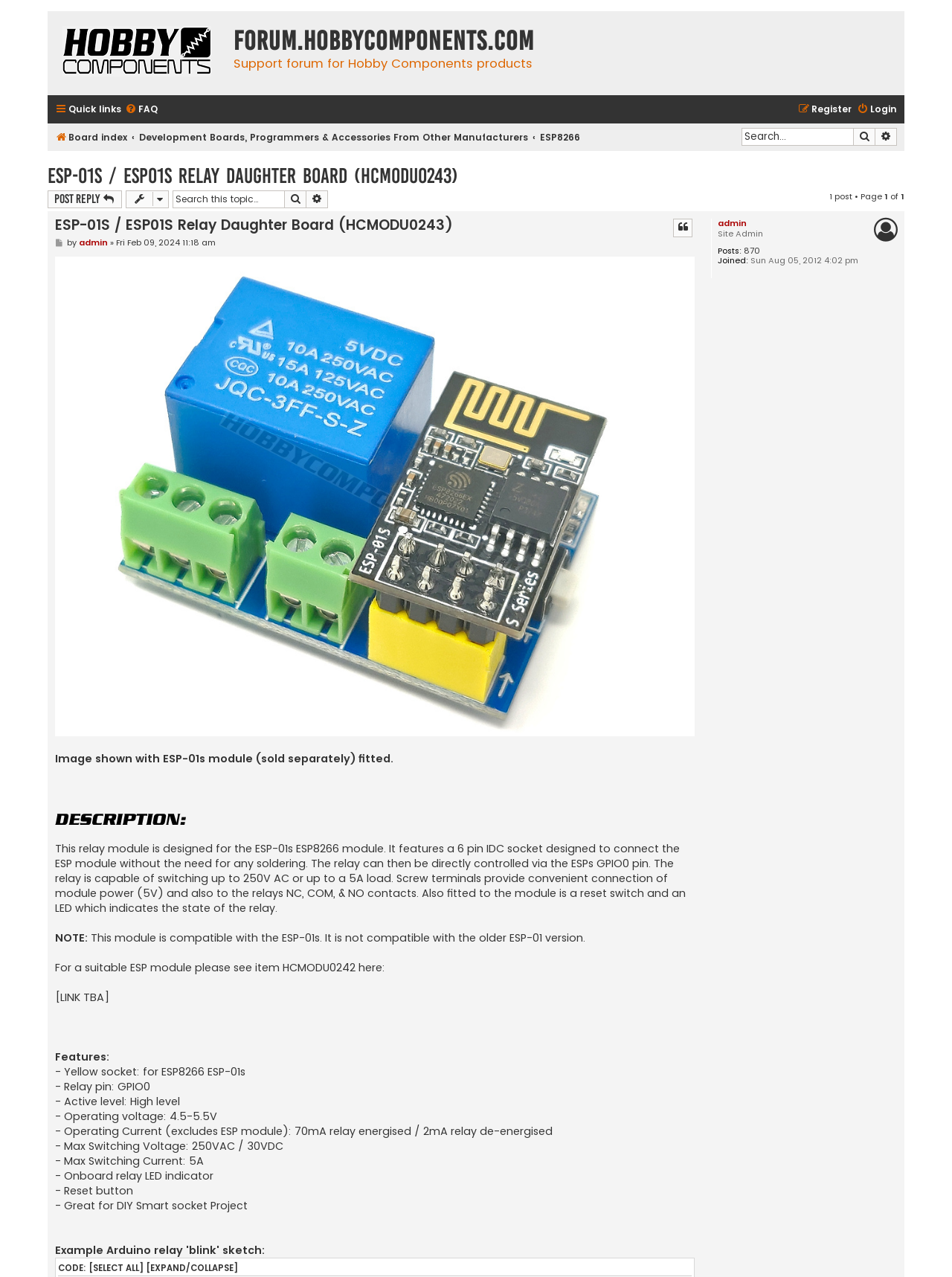Determine the coordinates of the bounding box for the clickable area needed to execute this instruction: "Search this topic".

[0.181, 0.149, 0.348, 0.163]